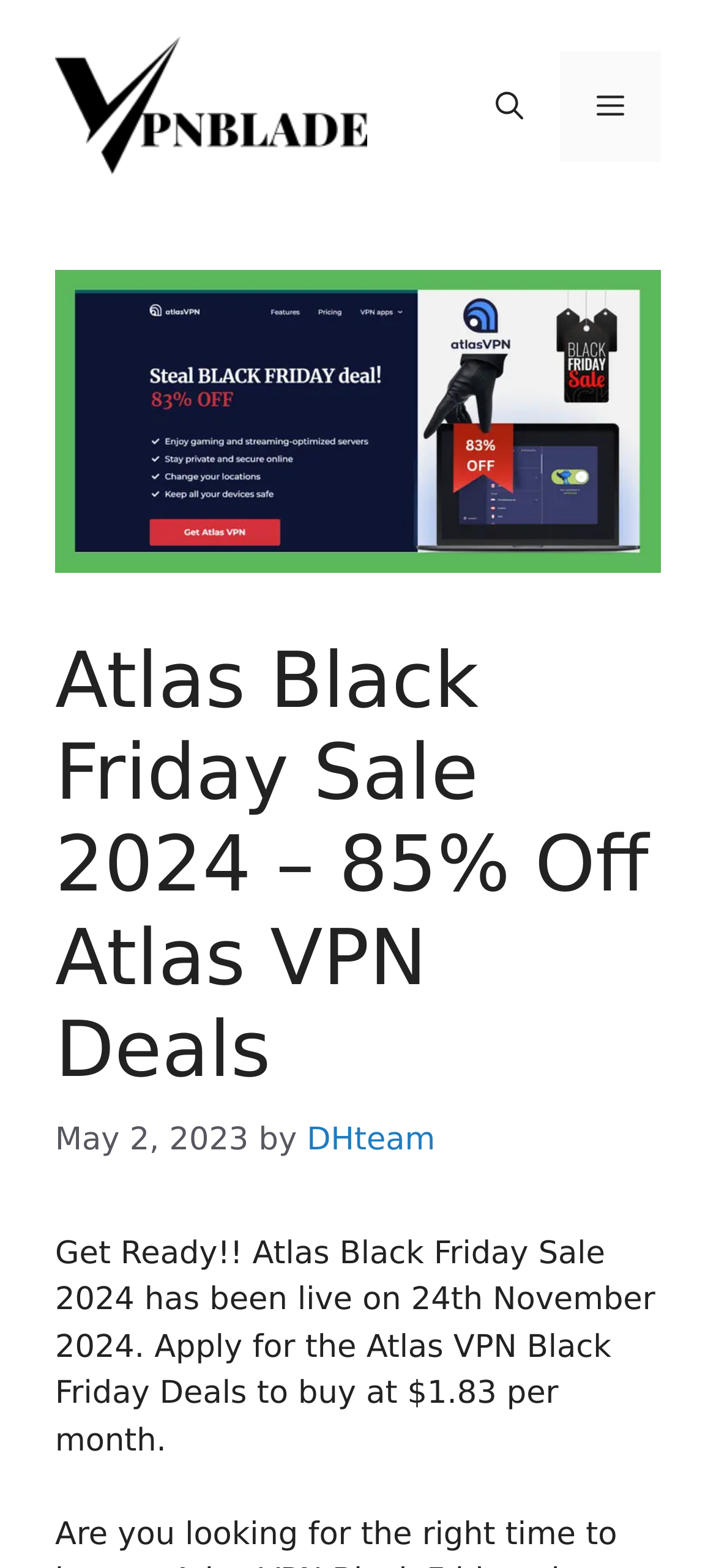When does the Atlas Black Friday Sale 2024 start?
Refer to the image and provide a concise answer in one word or phrase.

24th November 2024